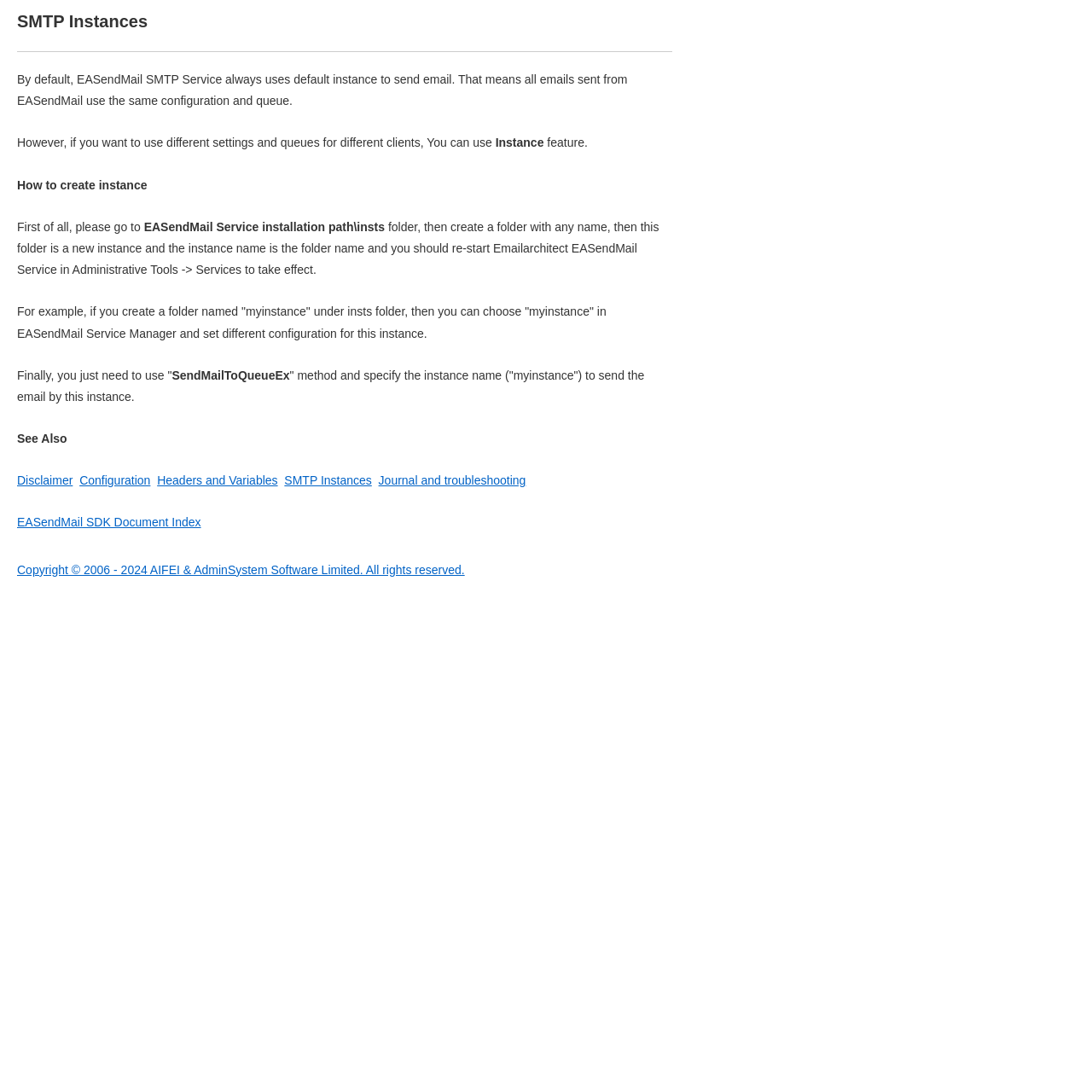What is the purpose of using different instances?
Based on the image, answer the question with a single word or brief phrase.

Use different settings and queues